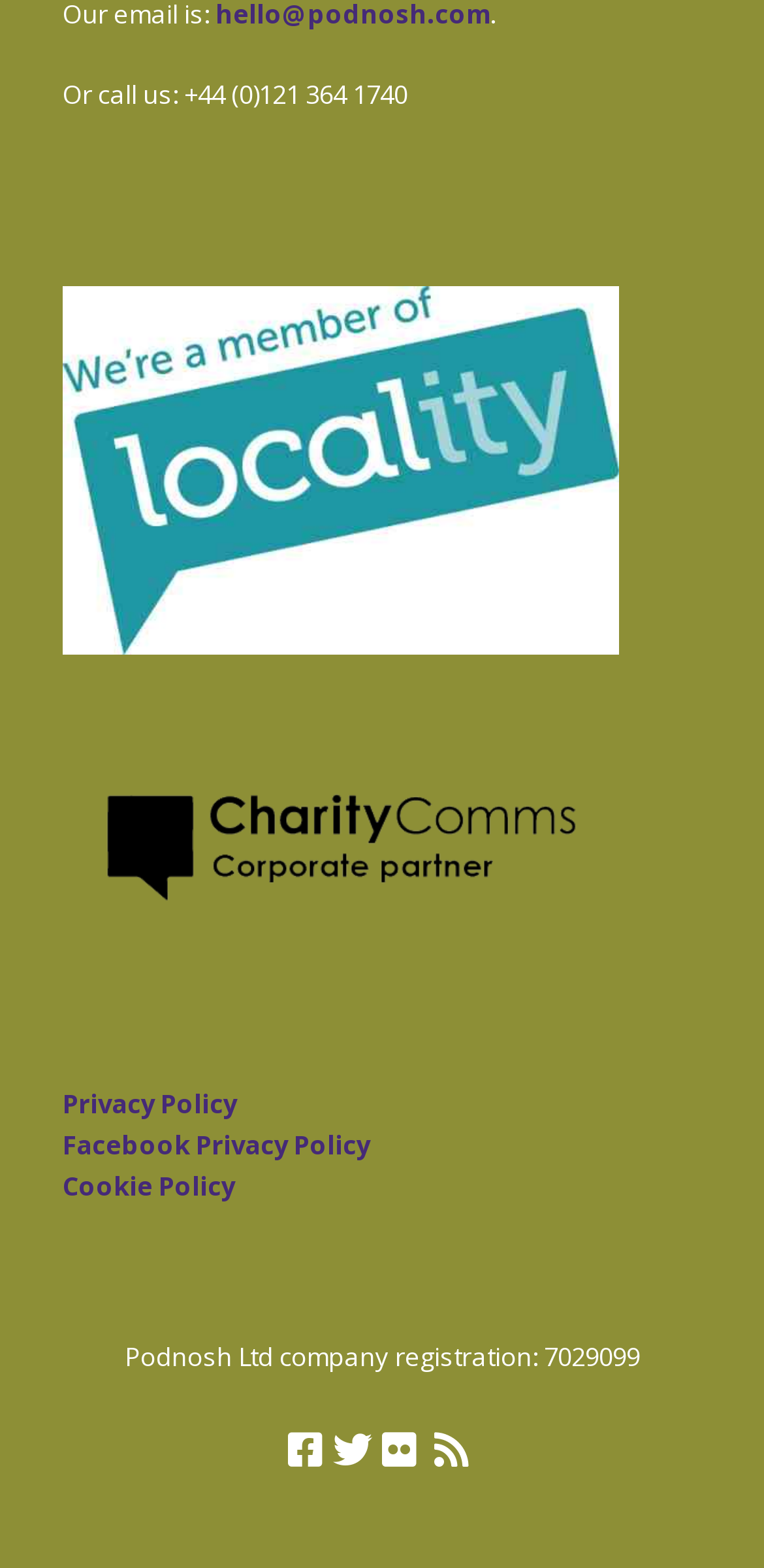What social media platforms are linked?
Refer to the screenshot and answer in one word or phrase.

Facebook, Twitter, Flickr, RSS